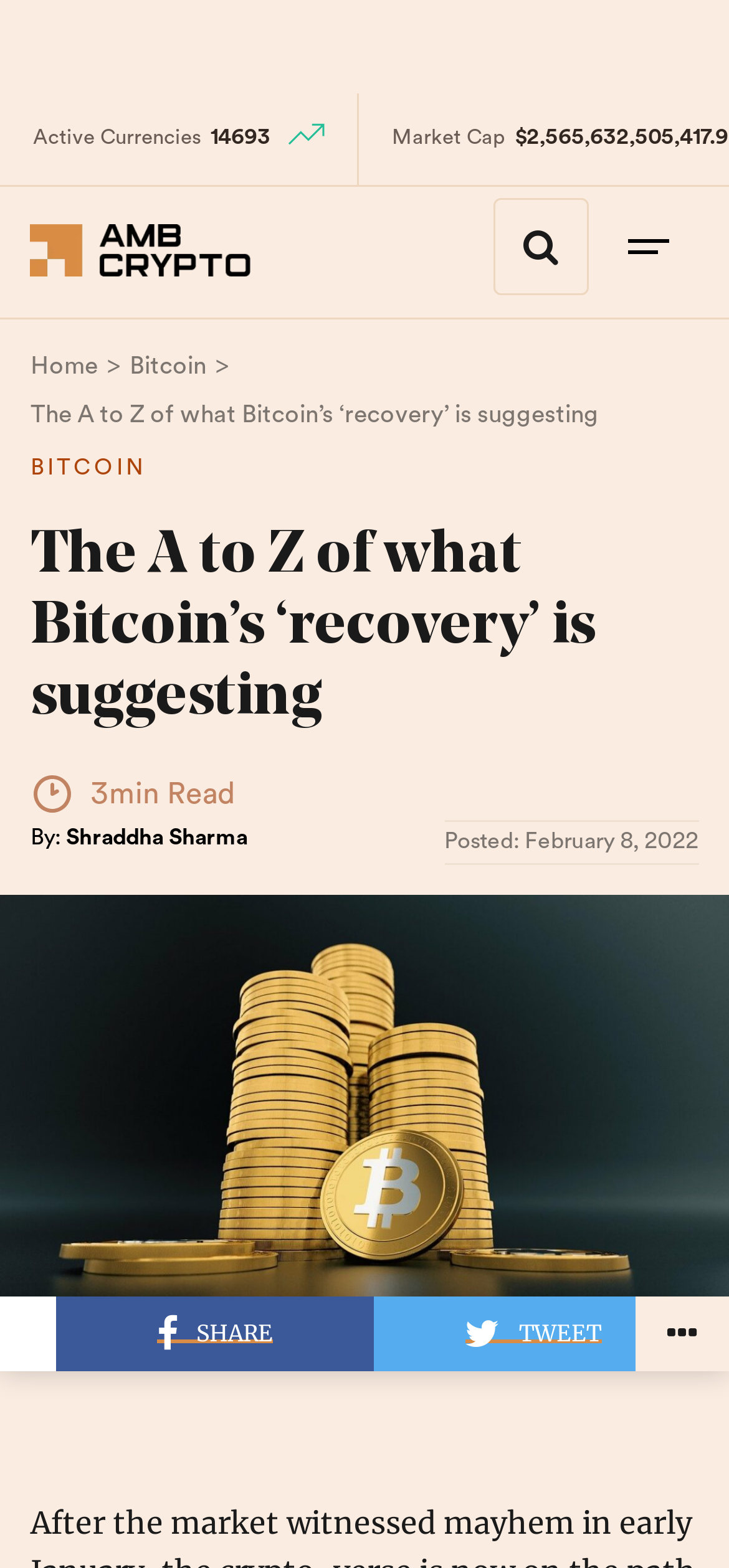Provide your answer in a single word or phrase: 
What is the date of the article?

February 8, 2022